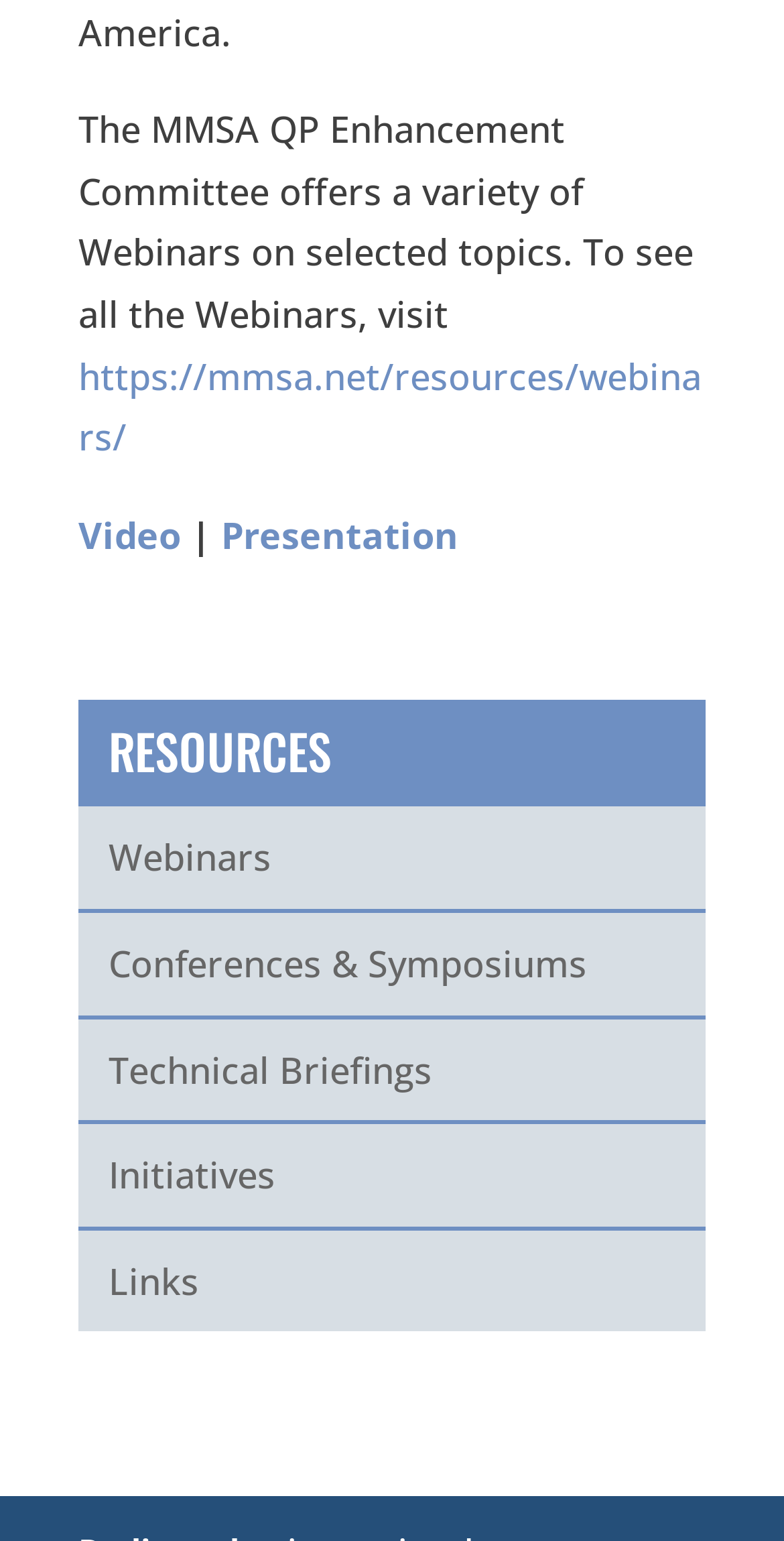Please identify the coordinates of the bounding box that should be clicked to fulfill this instruction: "go to the conferences and symposiums page".

[0.1, 0.593, 0.9, 0.661]